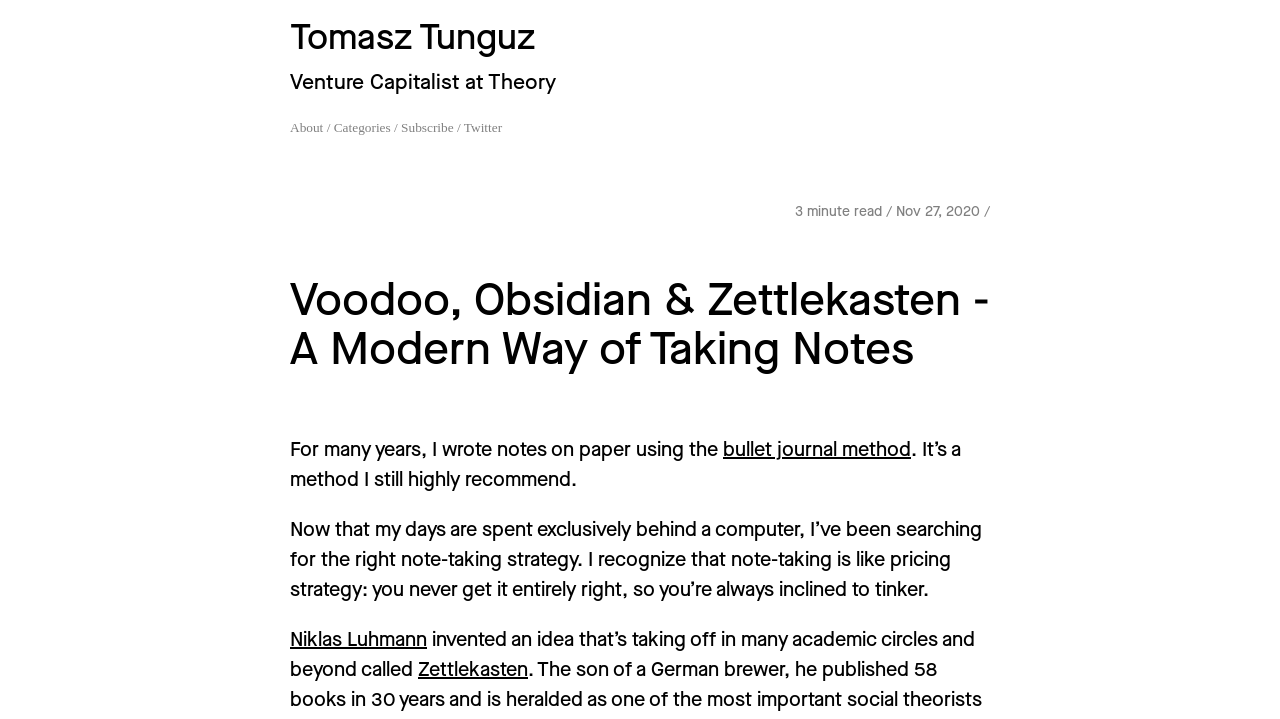Locate the bounding box coordinates of the area you need to click to fulfill this instruction: 'visit Tomasz Tunguz's profile'. The coordinates must be in the form of four float numbers ranging from 0 to 1: [left, top, right, bottom].

[0.227, 0.018, 0.418, 0.085]